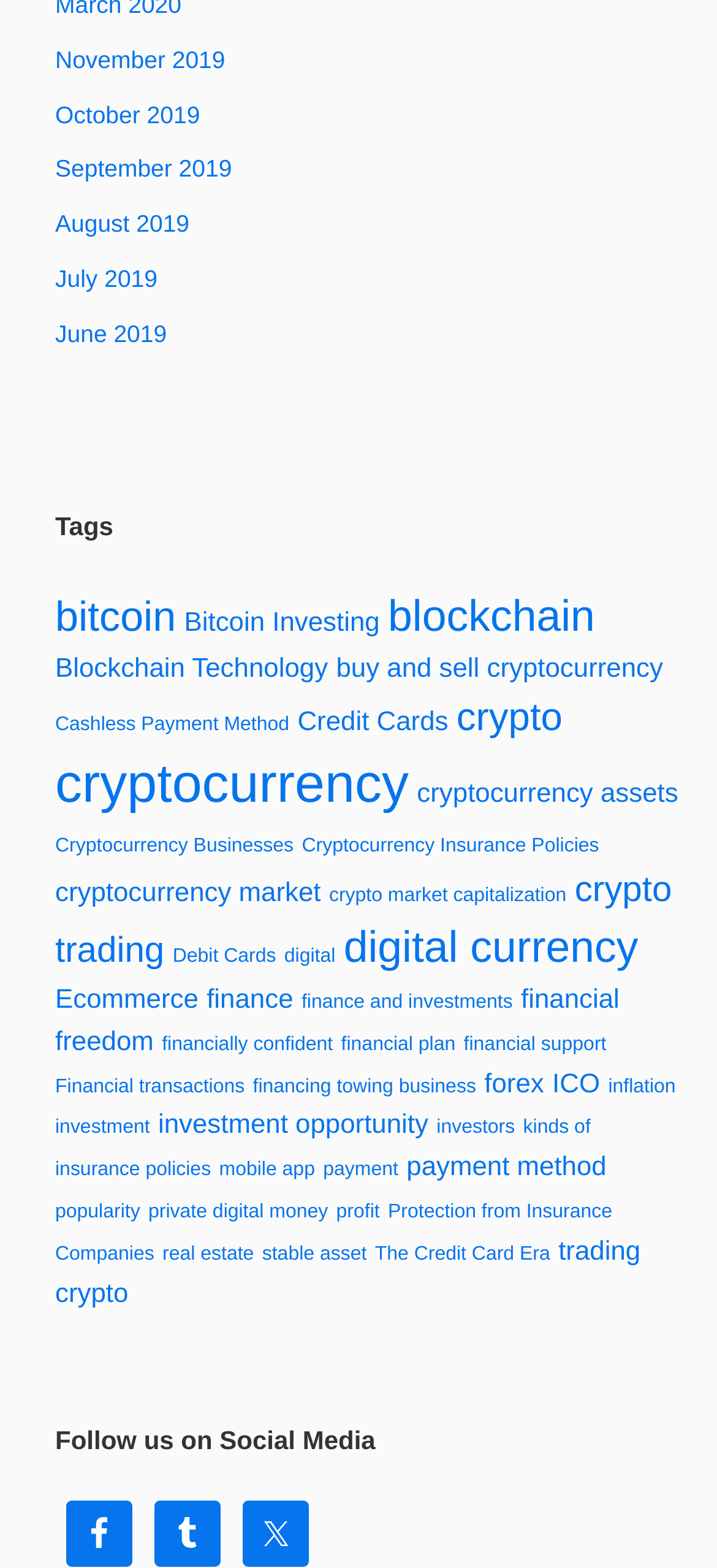Please determine the bounding box coordinates of the element's region to click in order to carry out the following instruction: "Click on the 'November 2019' link". The coordinates should be four float numbers between 0 and 1, i.e., [left, top, right, bottom].

[0.077, 0.029, 0.314, 0.047]